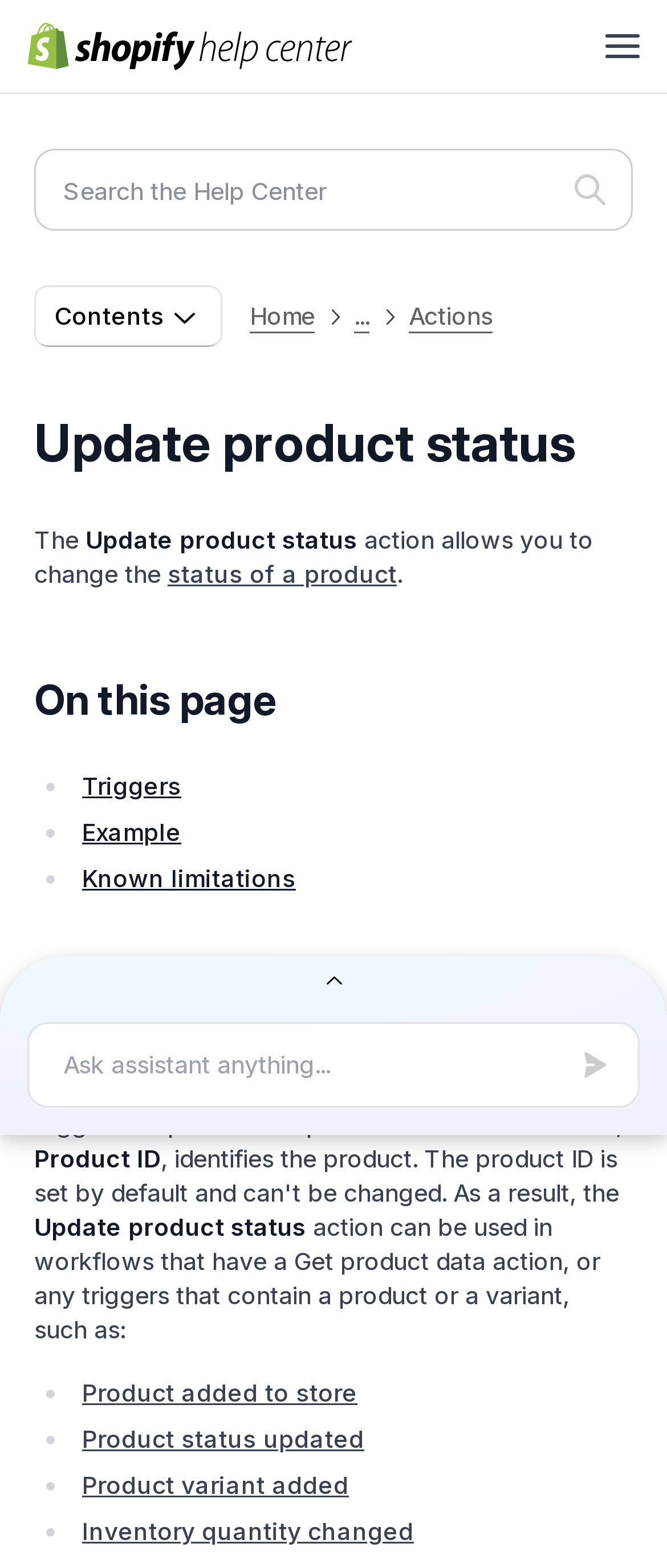Please answer the following question using a single word or phrase: What is the text of the first link on the page?

Home